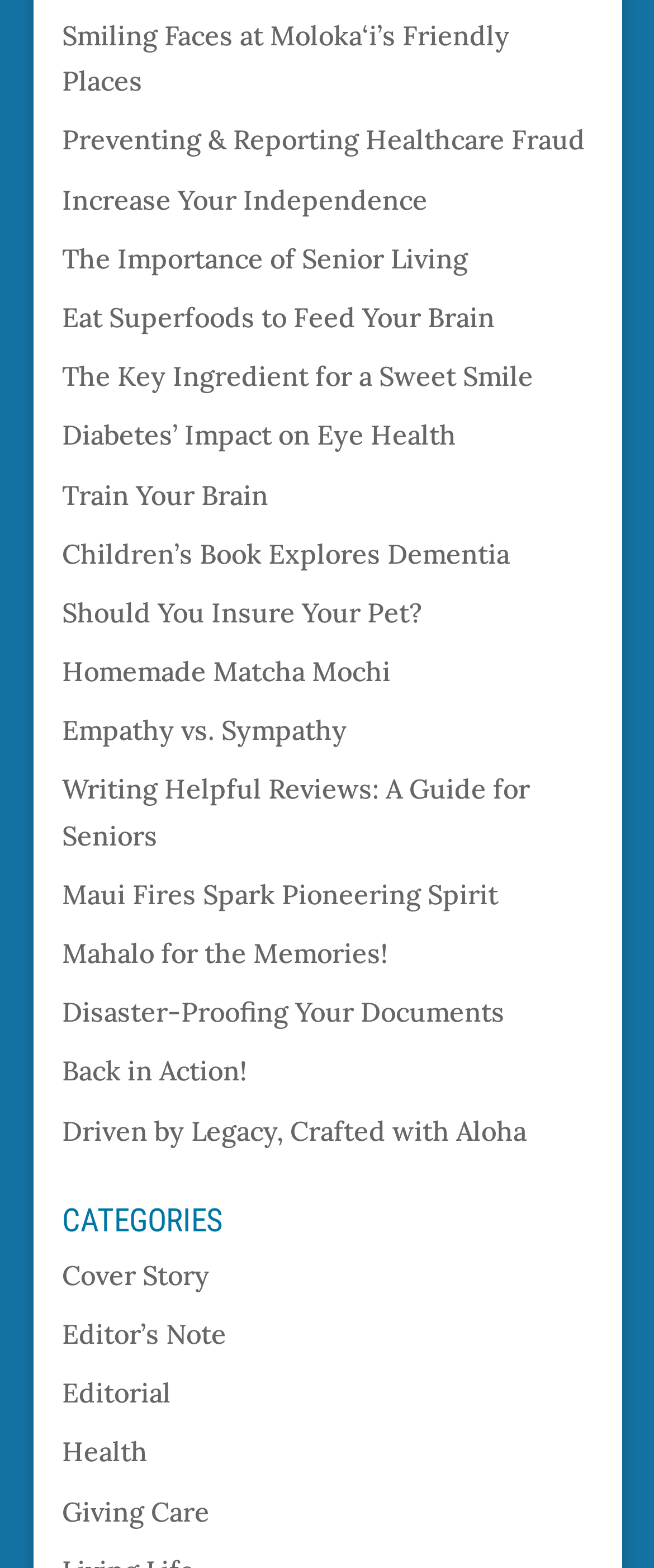Identify the bounding box coordinates for the element you need to click to achieve the following task: "Read about Smiling Faces at Moloka‘i’s Friendly Places". The coordinates must be four float values ranging from 0 to 1, formatted as [left, top, right, bottom].

[0.095, 0.012, 0.78, 0.062]